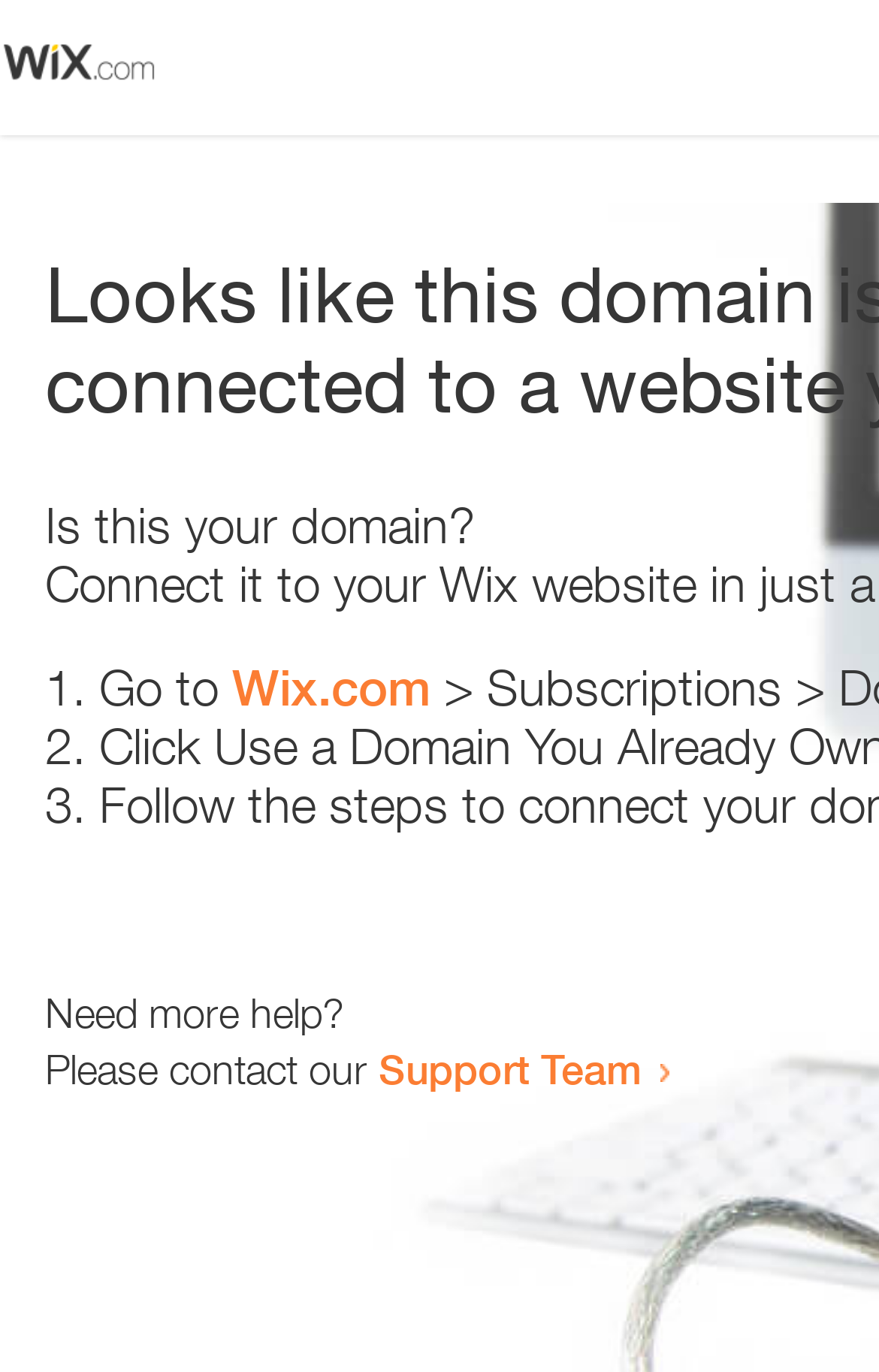What is the link text at the bottom of the page?
Look at the image and respond with a one-word or short phrase answer.

Support Team